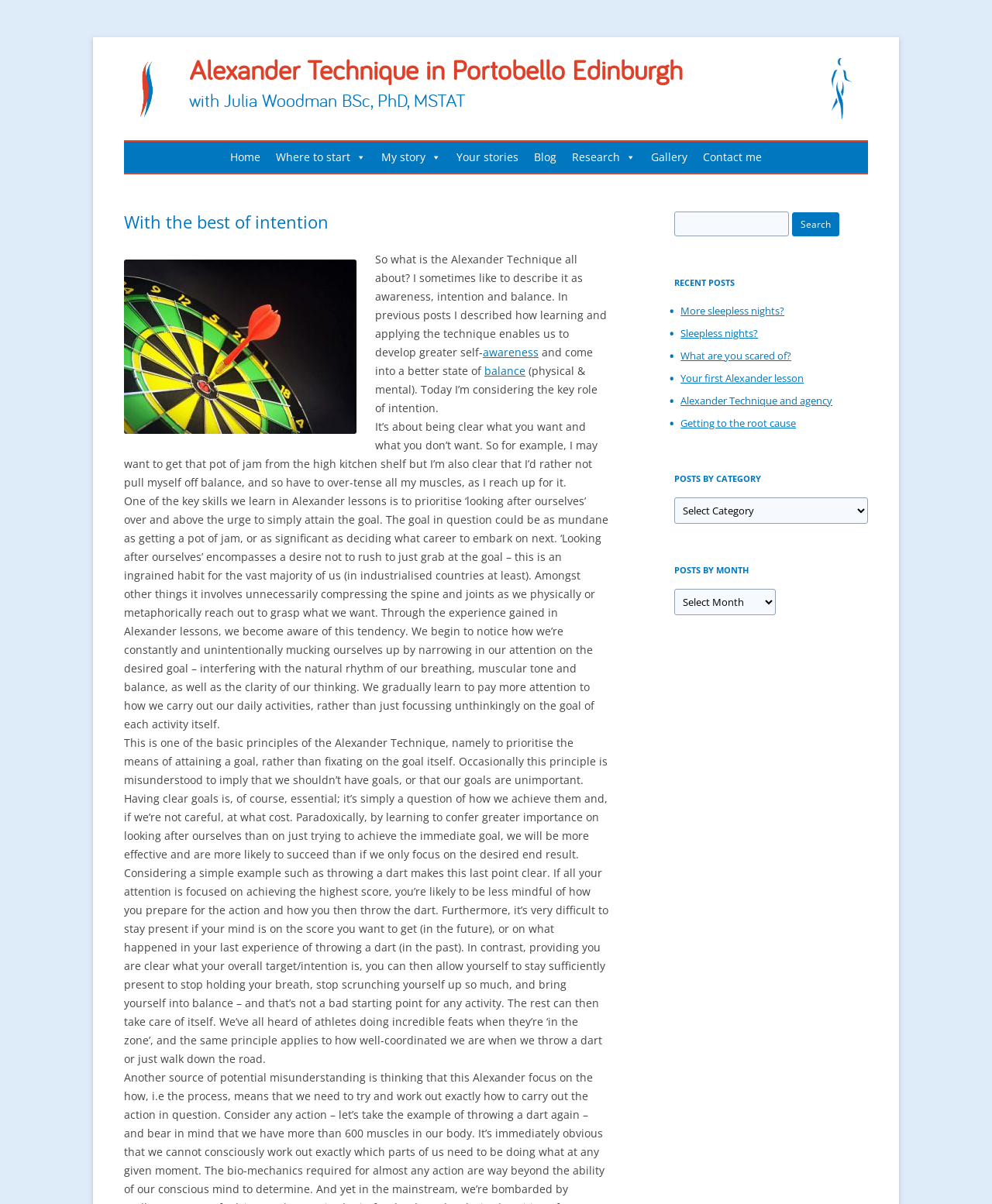Identify the bounding box coordinates of the region that should be clicked to execute the following instruction: "View the 'Gallery'".

[0.648, 0.118, 0.701, 0.144]